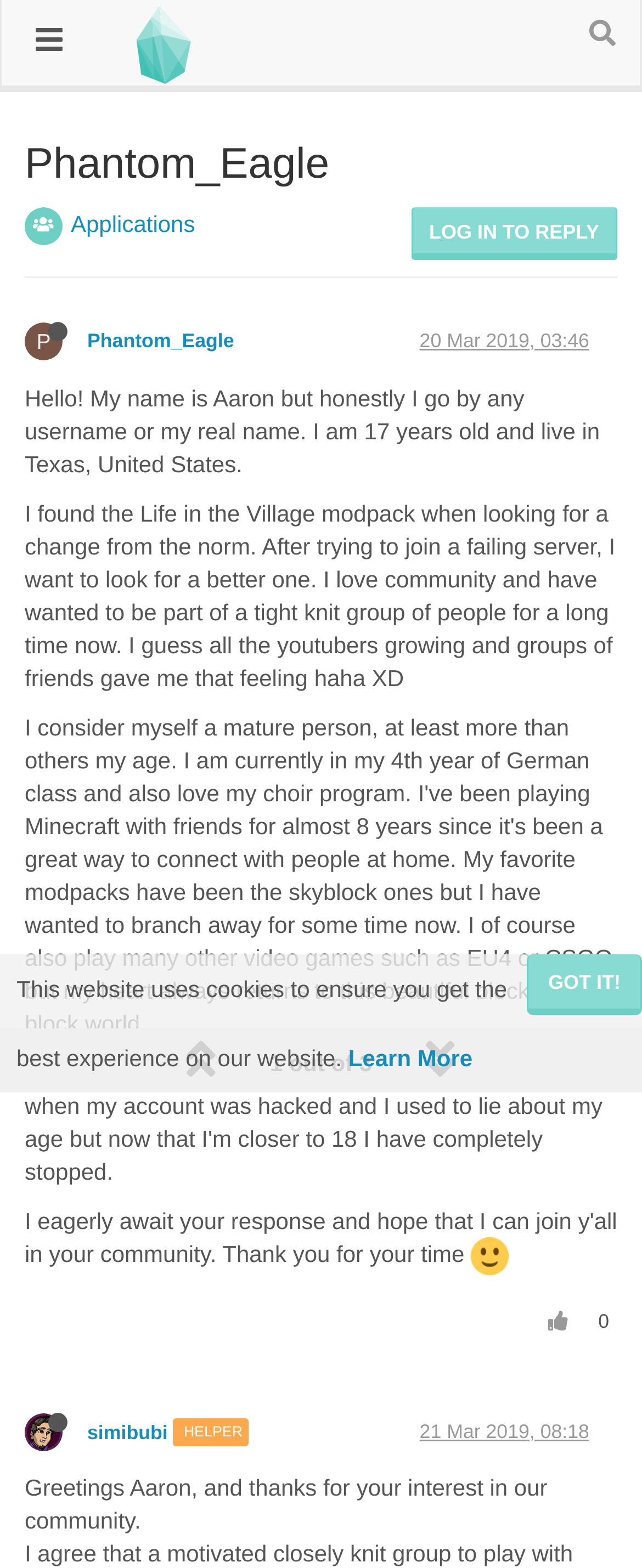Provide a thorough description of the webpage's content and layout.

This webpage appears to be a personal profile or introduction page, with the title "Phantom_Eagle | Stonebound" at the top. There is a search button and a logo image on the top right corner. Below the title, there are several links and buttons, including "Applications" and "LOG IN TO REPLY" on the left, and a profile picture or icon with the username "Phantom_Eagle" on the right.

The main content of the page is a personal introduction written by Aaron, a 17-year-old from Texas, United States. The text is divided into two paragraphs, where Aaron introduces himself and shares his experience with a modpack called "Life in the Village". There is a smiling face emoji at the end of the second paragraph.

Below the introduction, there are several links and images, including a profile picture of "simibubi" with an offline status, and a few timestamps with dates and times. There is also a response or comment from someone, greeting Aaron and thanking him for his interest in the community.

At the bottom of the page, there is a notification or alert box with a button "GOT IT!" and a message about the website using cookies to ensure the best experience. There is also a link to "Learn More" about the cookies.